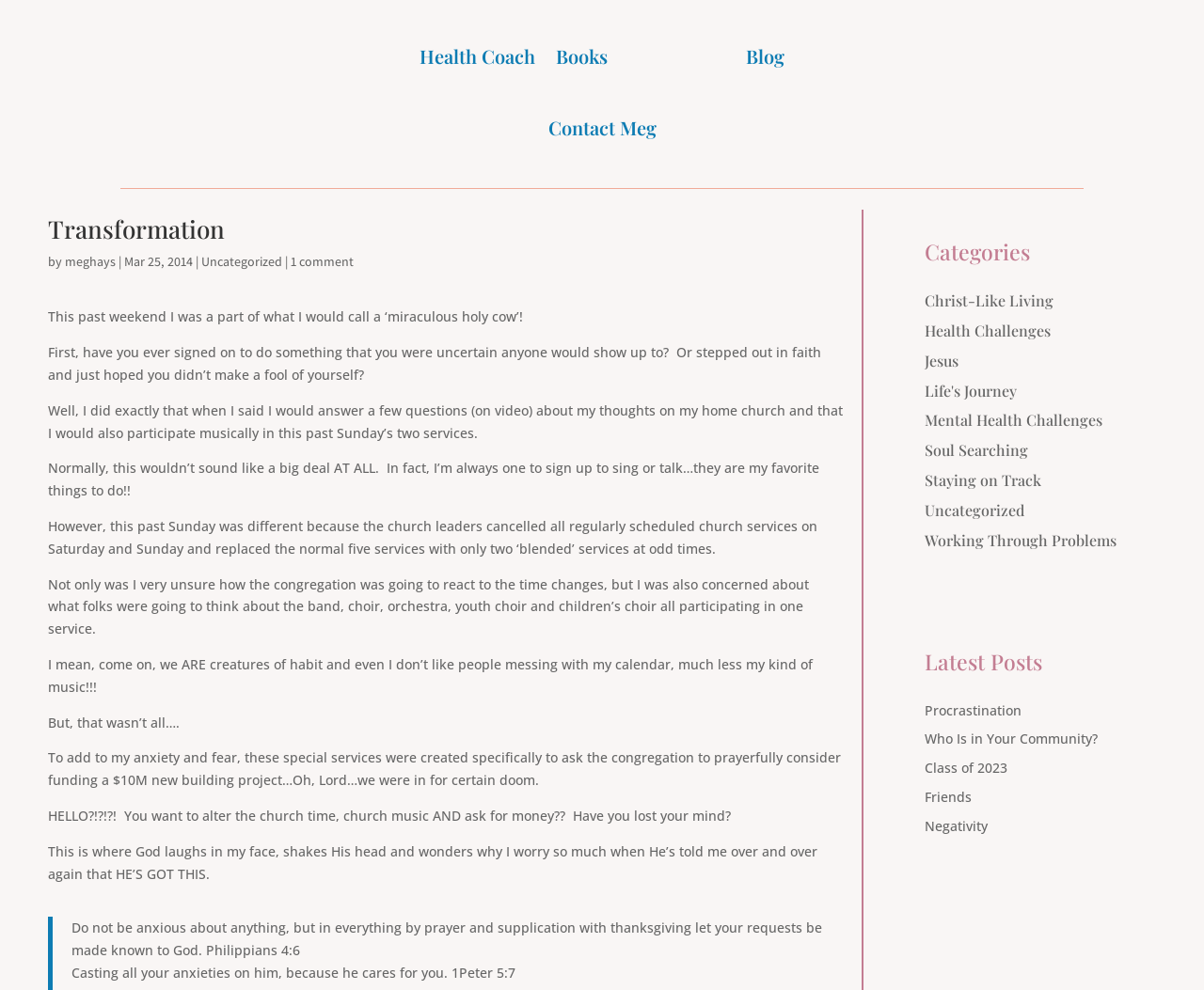Find the bounding box coordinates for the area that should be clicked to accomplish the instruction: "View the post categorized as Christ-Like Living".

[0.768, 0.294, 0.875, 0.314]